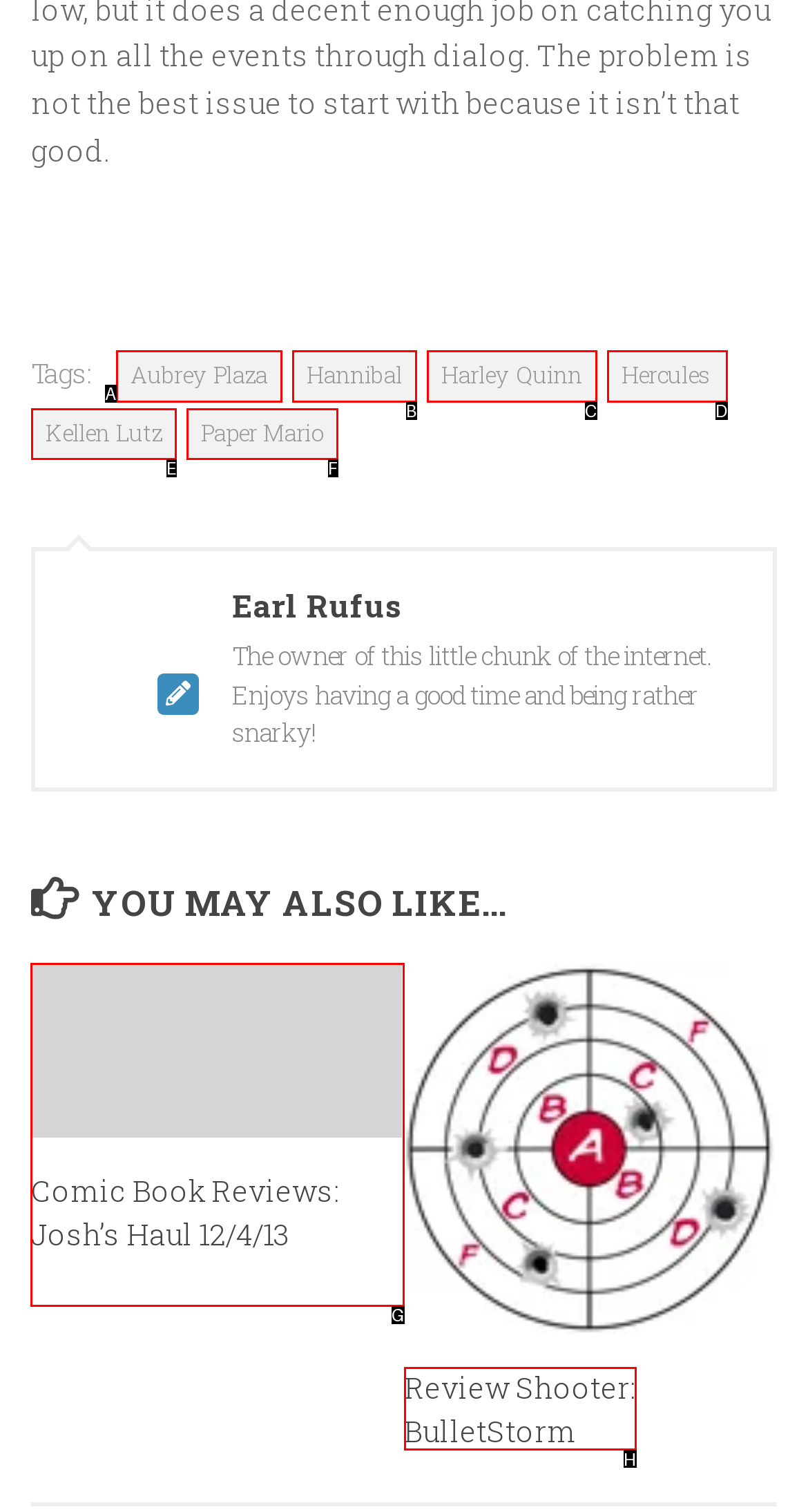Which HTML element should be clicked to perform the following task: Read the article about Comic Book Reviews: Josh’s Haul 12/4/13
Reply with the letter of the appropriate option.

G